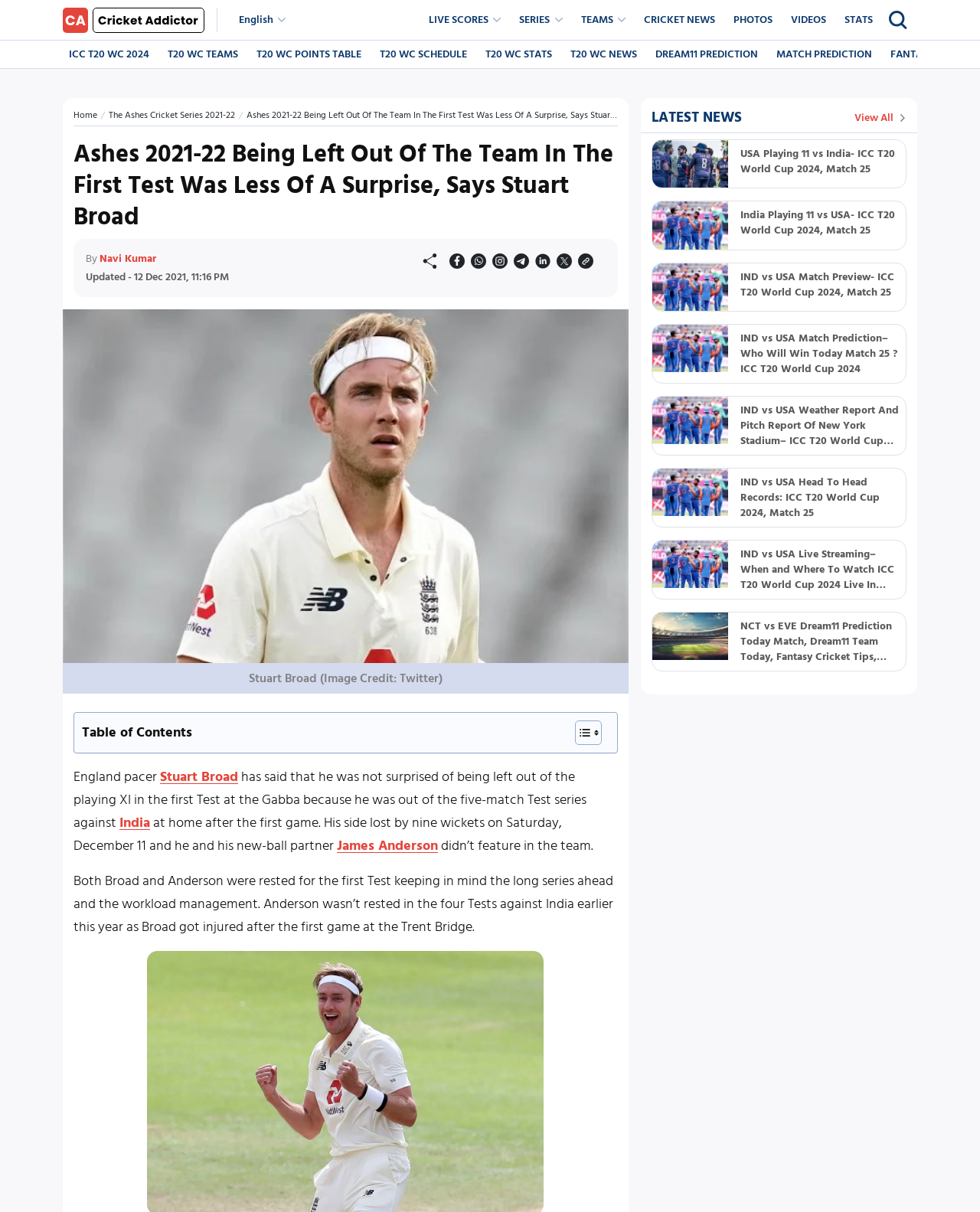What is the principal heading displayed on the webpage?

Ashes 2021-22 Being Left Out Of The Team In The First Test Was Less Of A Surprise, Says Stuart Broad